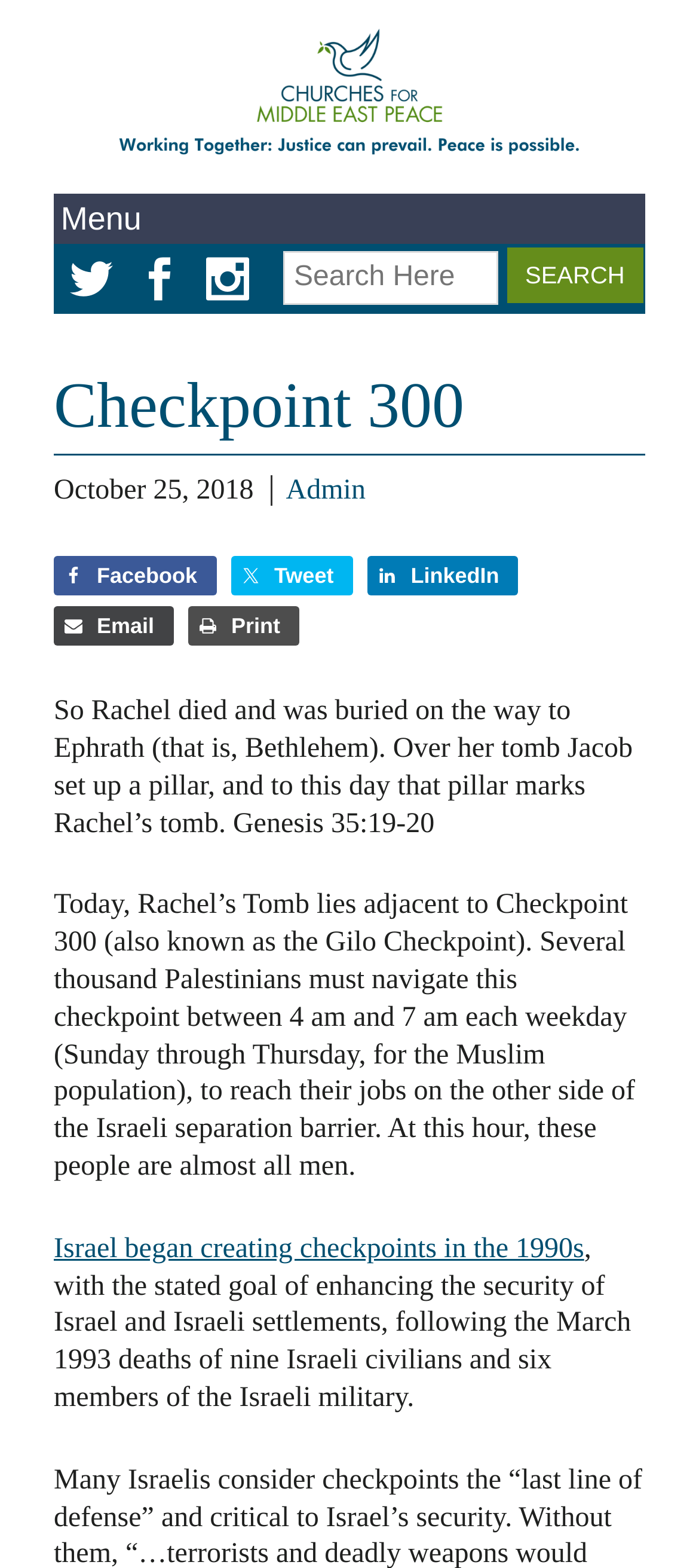Can you find the bounding box coordinates of the area I should click to execute the following instruction: "Search for something"?

[0.405, 0.159, 0.969, 0.194]